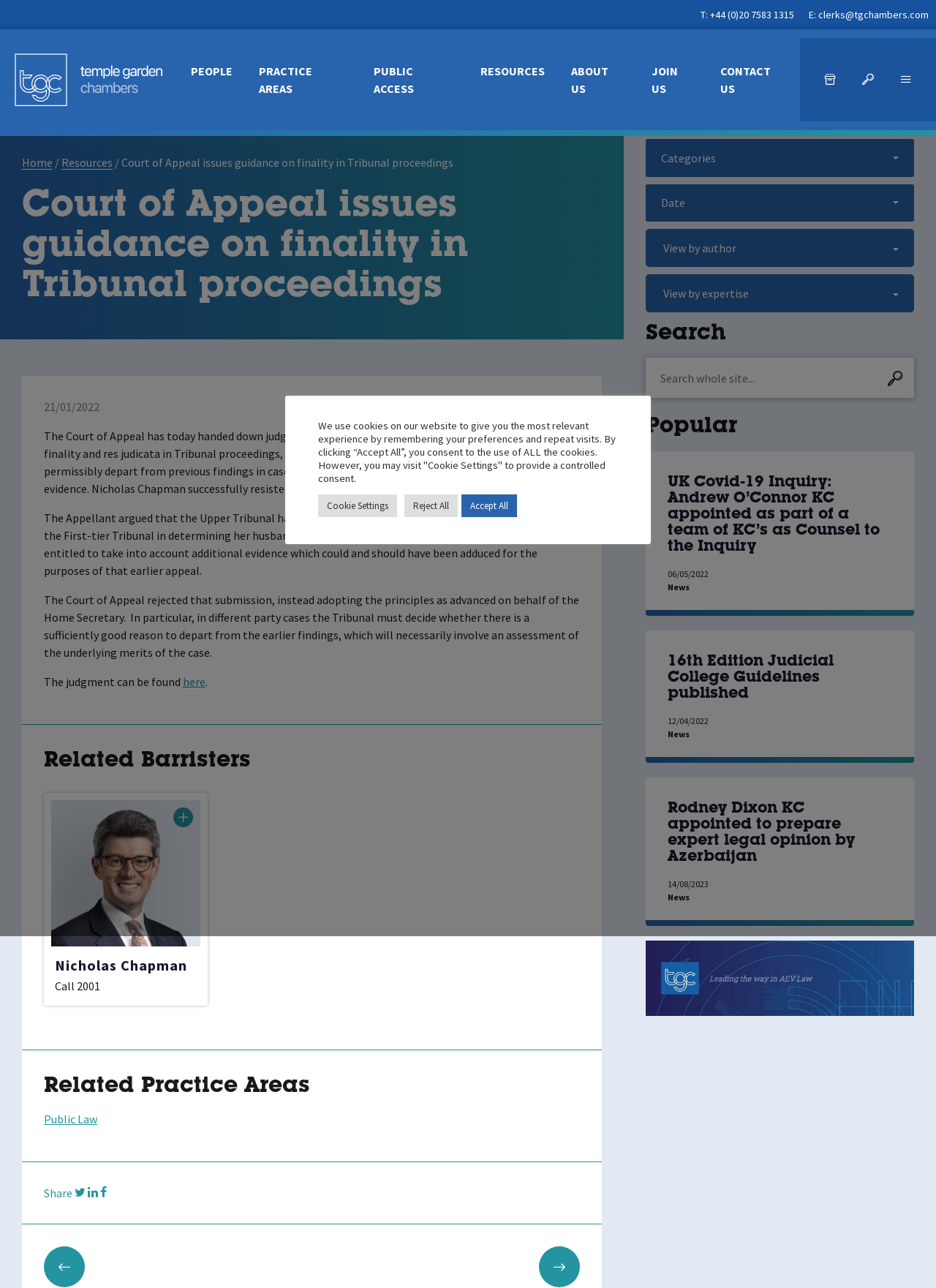Kindly provide the bounding box coordinates of the section you need to click on to fulfill the given instruction: "Search whole site".

[0.69, 0.286, 0.926, 0.301]